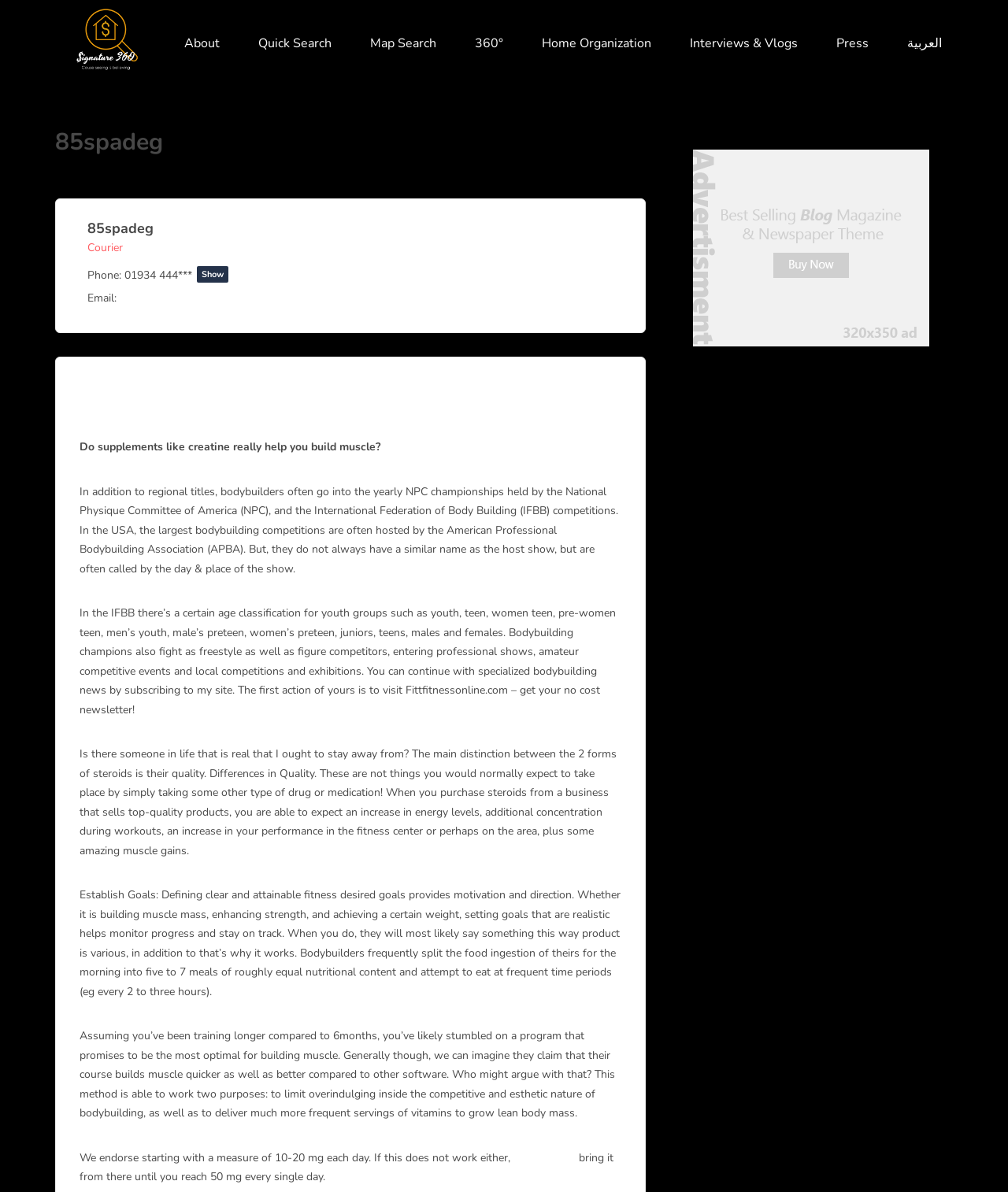Identify the bounding box coordinates for the UI element described as follows: "Best SARMs". Ensure the coordinates are four float numbers between 0 and 1, formatted as [left, top, right, bottom].

[0.509, 0.965, 0.571, 0.977]